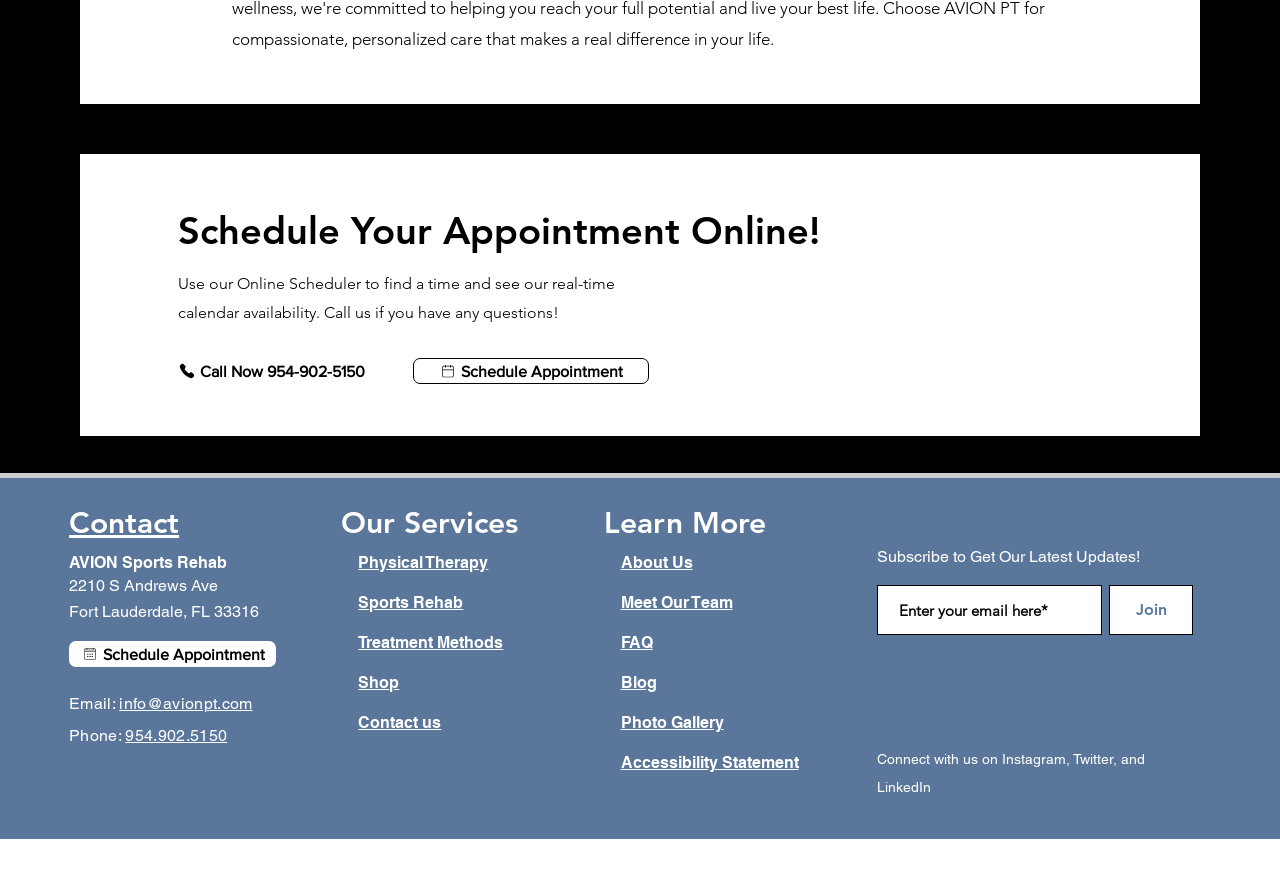Pinpoint the bounding box coordinates of the element that must be clicked to accomplish the following instruction: "Call the office". The coordinates should be in the format of four float numbers between 0 and 1, i.e., [left, top, right, bottom].

[0.139, 0.412, 0.323, 0.441]